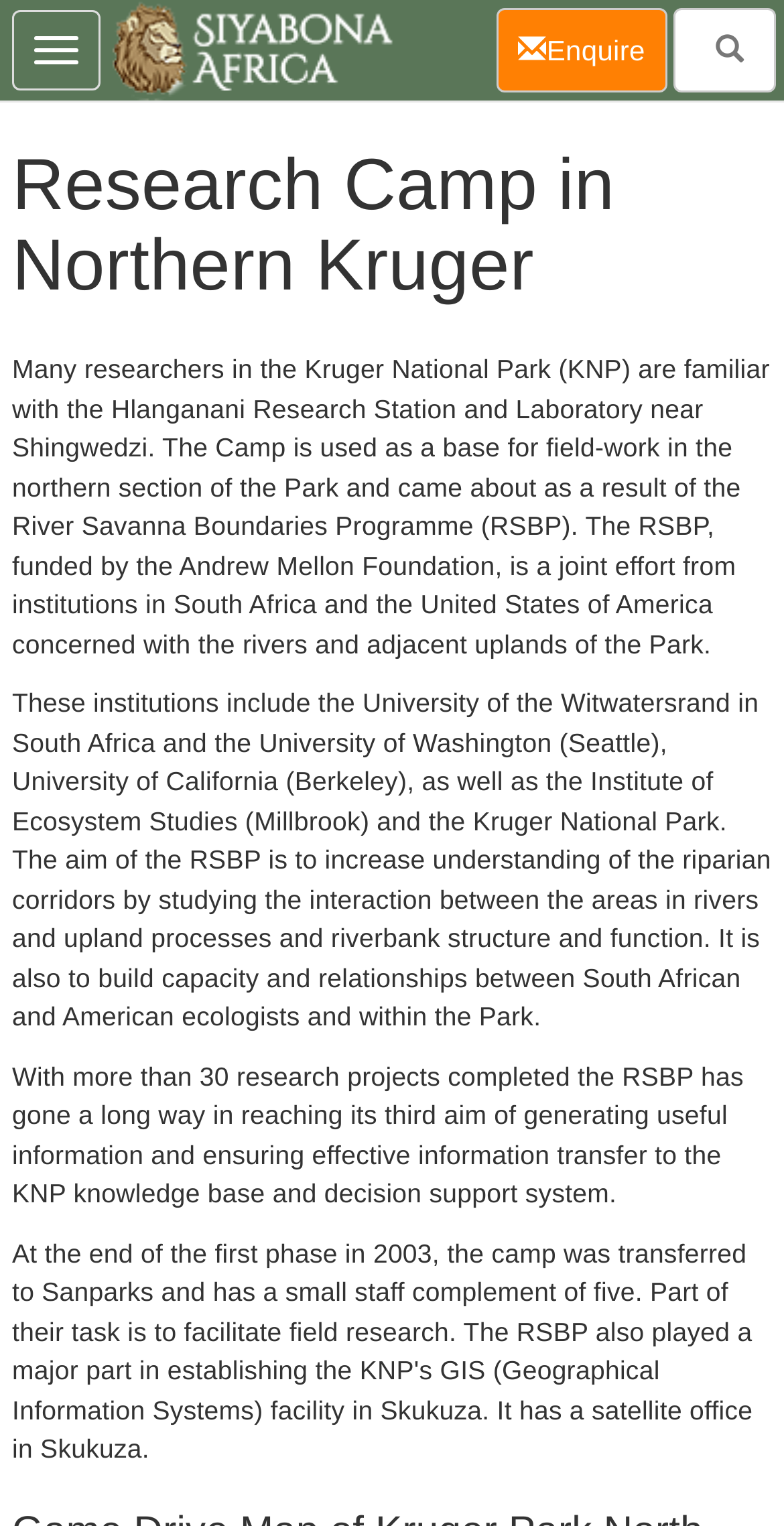Using the information from the screenshot, answer the following question thoroughly:
What is the name of the foundation that funded the RSBP?

I found the answer by reading the StaticText element with the text 'The RSBP, funded by the Andrew Mellon Foundation, is a joint effort from institutions in South Africa and the United States of America concerned with the rivers and adjacent uplands of the Park.'